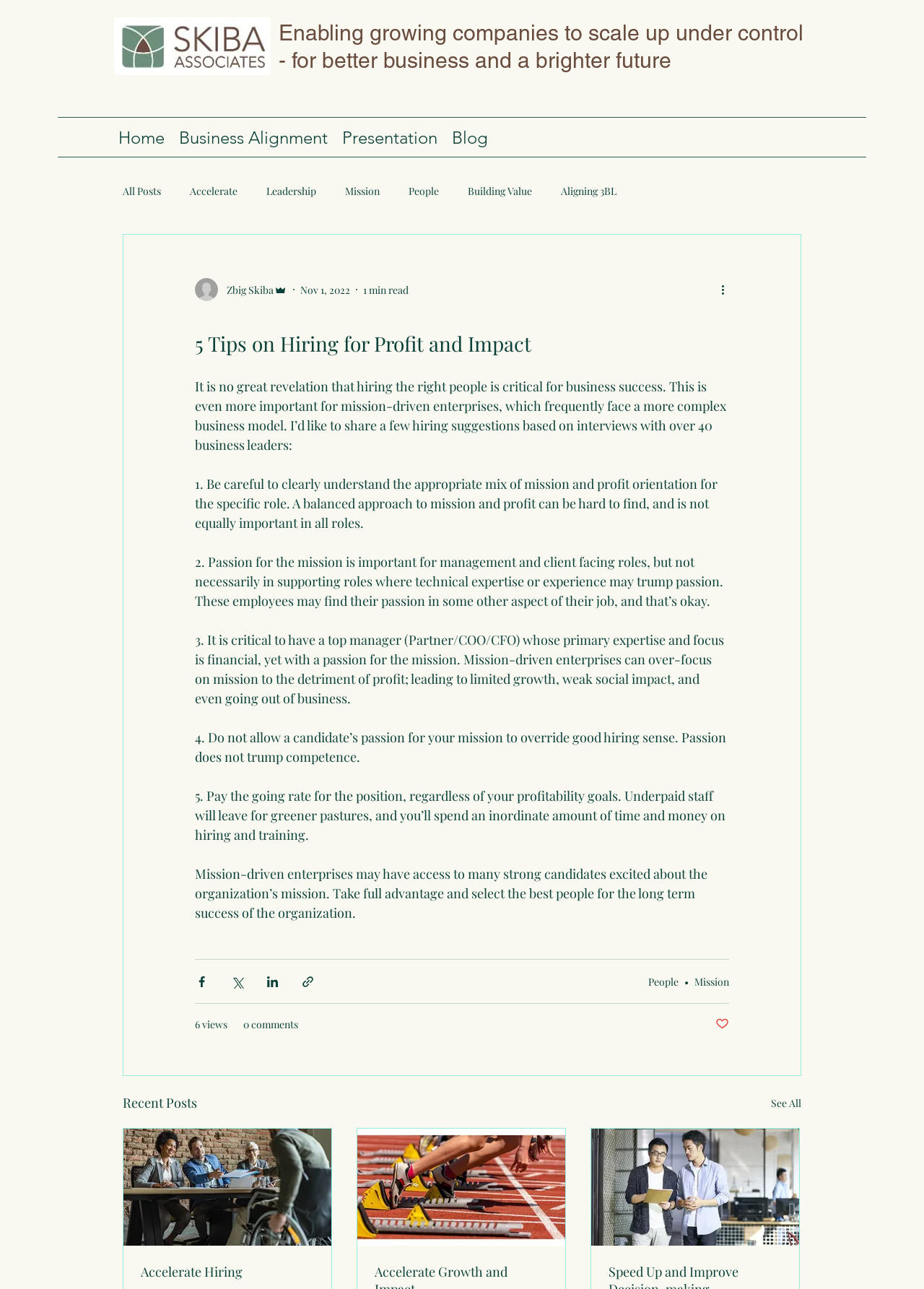What is the category of the article?
Look at the image and answer with only one word or phrase.

People